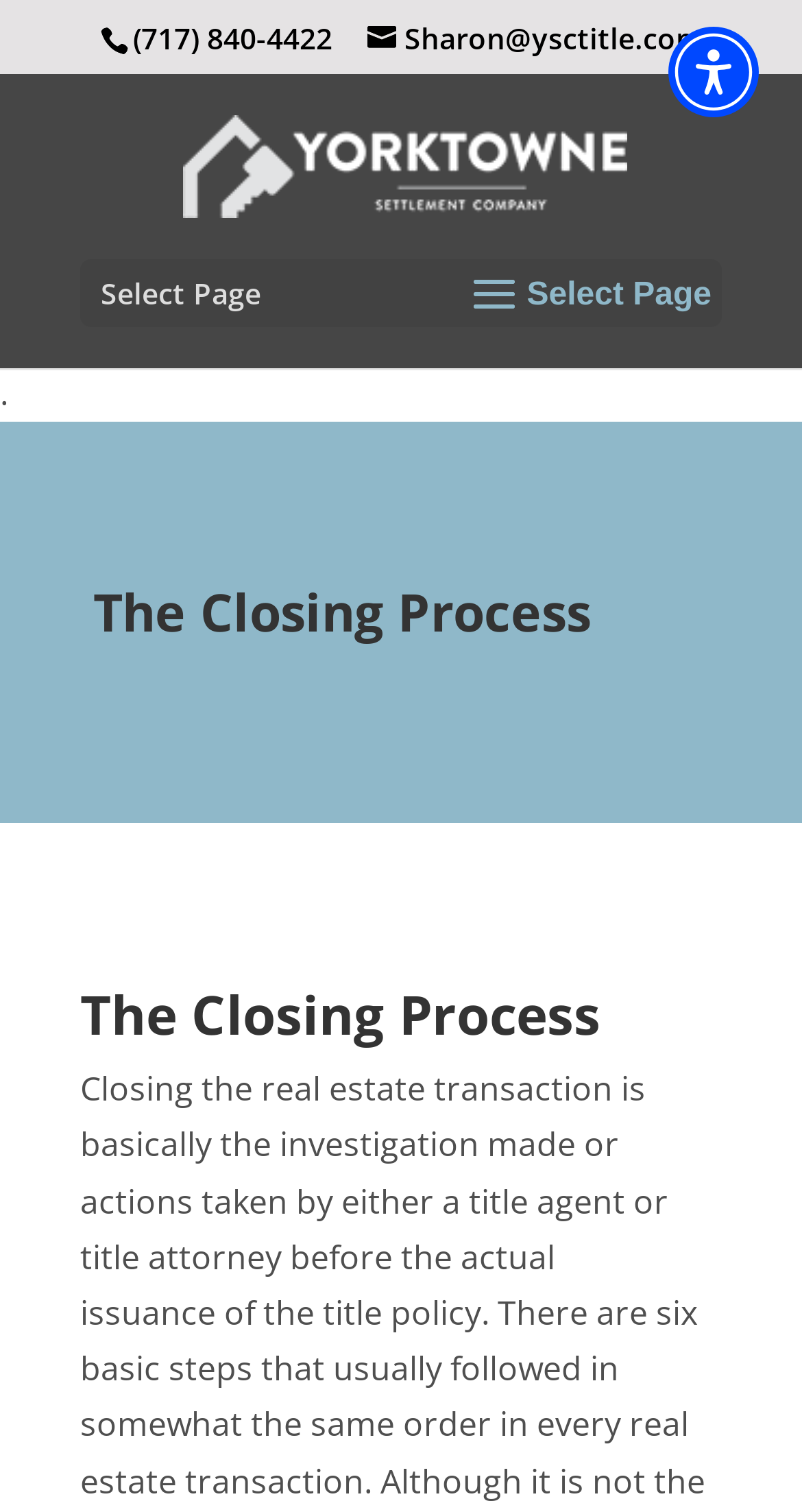Write an elaborate caption that captures the essence of the webpage.

The webpage is about the closing process of a real estate transaction, specifically provided by Yorktowne Settlement Company. At the top right corner, there is an "Accessibility Menu" button. Below it, there is a phone number "(717) 840-4422" and an email address "Sharon@ysctitle.com" with an envelope icon. 

To the right of the phone number and email address, there is a link to "Yorktowne Settlement Company" with a corresponding image of the company's logo. 

On the left side, there is a "Select Page" dropdown menu. Above it, there is a small dot. 

The main content of the webpage is divided into sections. The first section has a heading "The Closing Process" in a larger font size, followed by a paragraph of text explaining the closing process. The text describes it as an investigation made or actions taken by a title agent or title attorney before the actual issuance of the title policy. 

Below this section, there is another heading "The Closing Process" in a slightly smaller font size, followed by more text explaining the six basic steps involved in the closing process. These steps are usually followed in somewhat the same order in every real estate transaction.